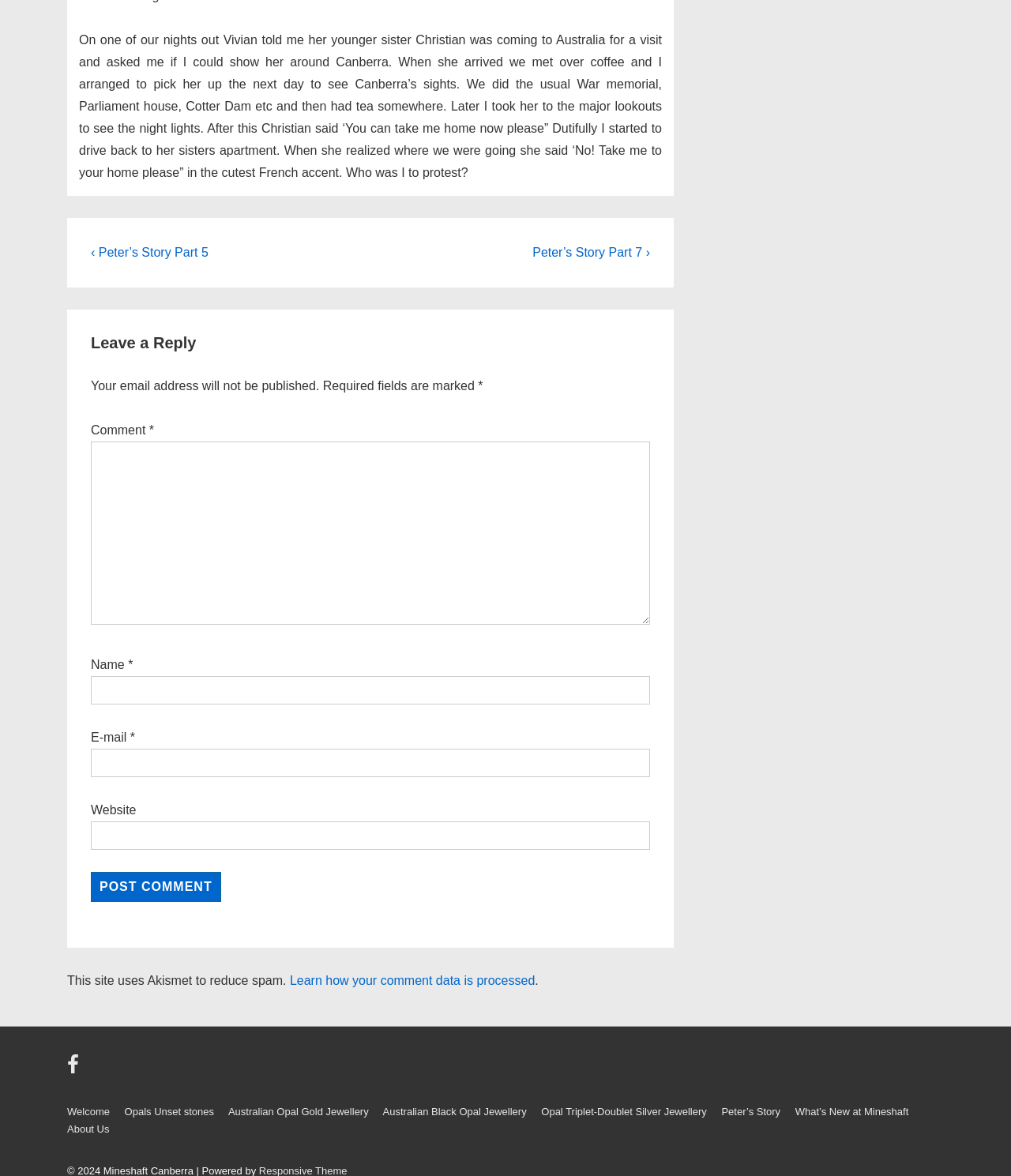Locate and provide the bounding box coordinates for the HTML element that matches this description: "Welcome".

[0.066, 0.94, 0.109, 0.95]